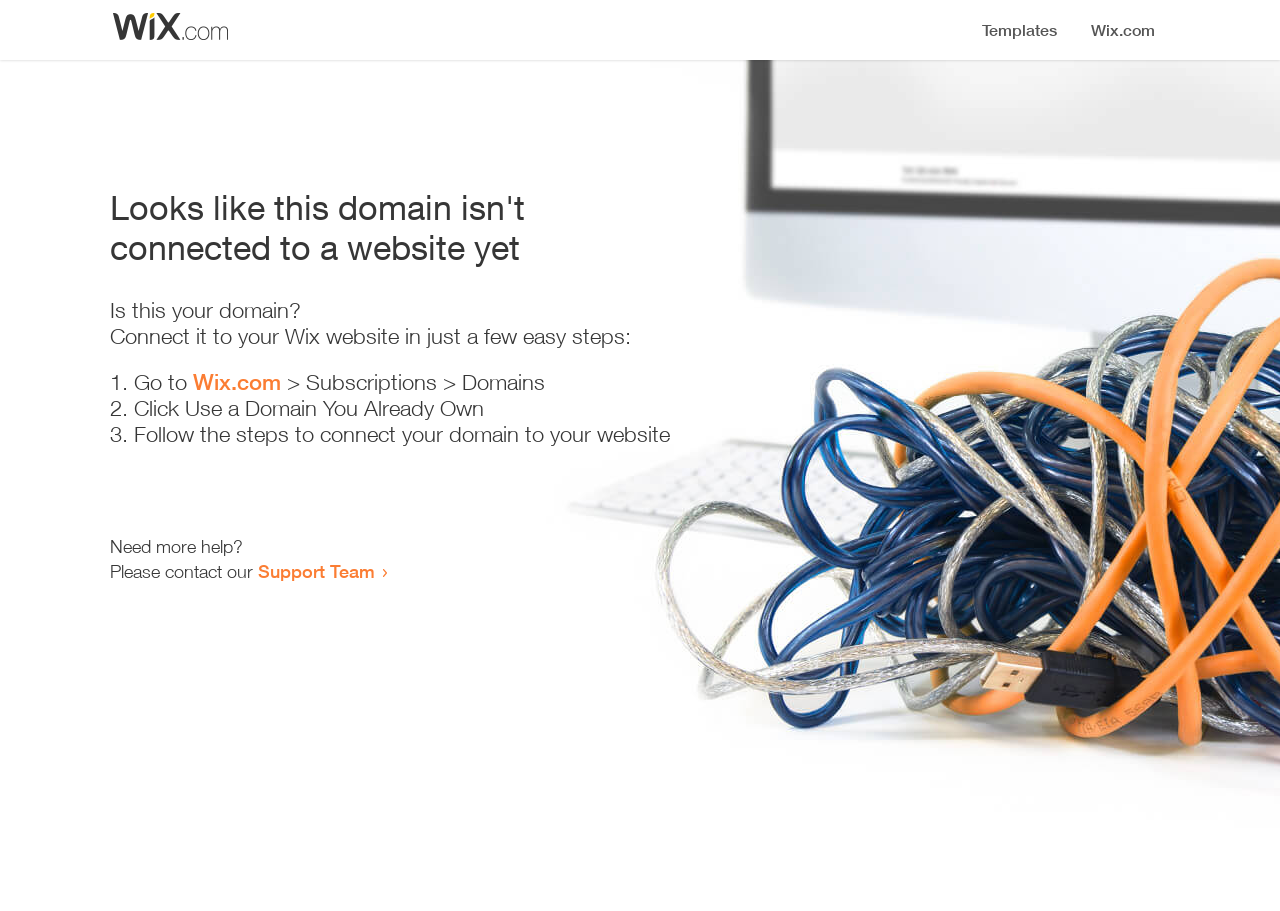With reference to the screenshot, provide a detailed response to the question below:
Where can I go to connect my domain?

According to the instructions on the webpage, I need to go to Wix.com to connect my domain, as indicated by the link 'Wix.com' in the step 'Go to Wix.com > Subscriptions > Domains'.